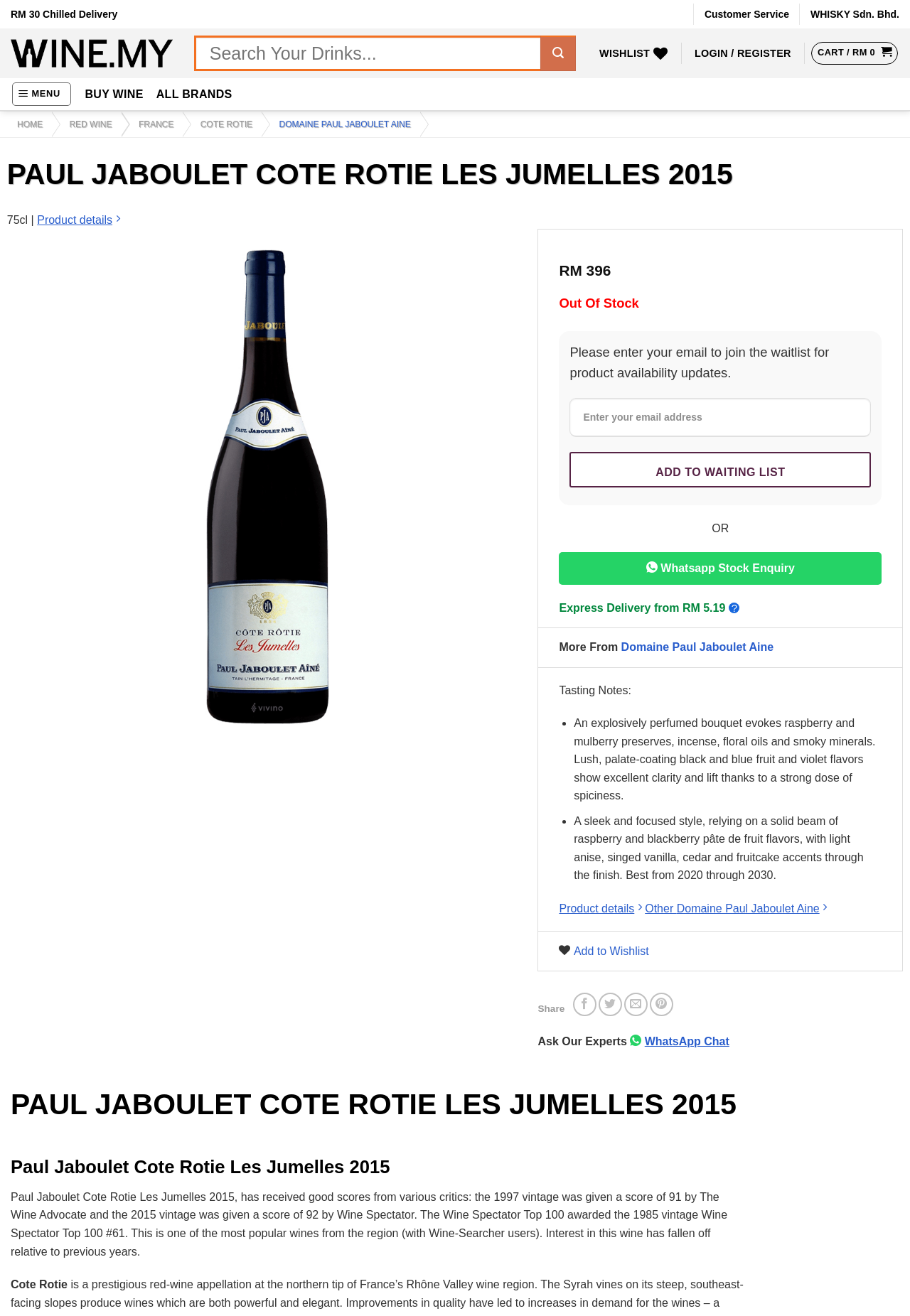What is the producer of the wine?
Refer to the screenshot and answer in one word or phrase.

Domaine Paul Jaboulet Aine